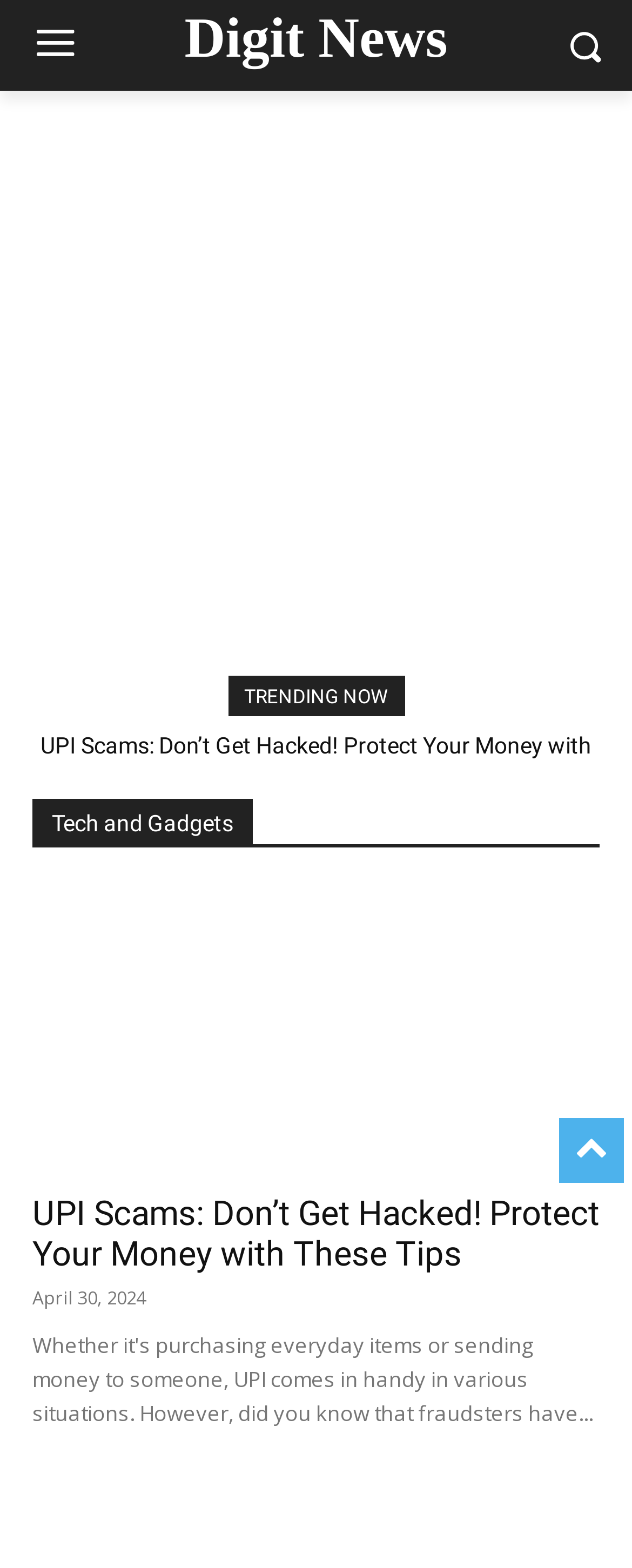Give the bounding box coordinates for the element described by: "Privacy Policy".

None